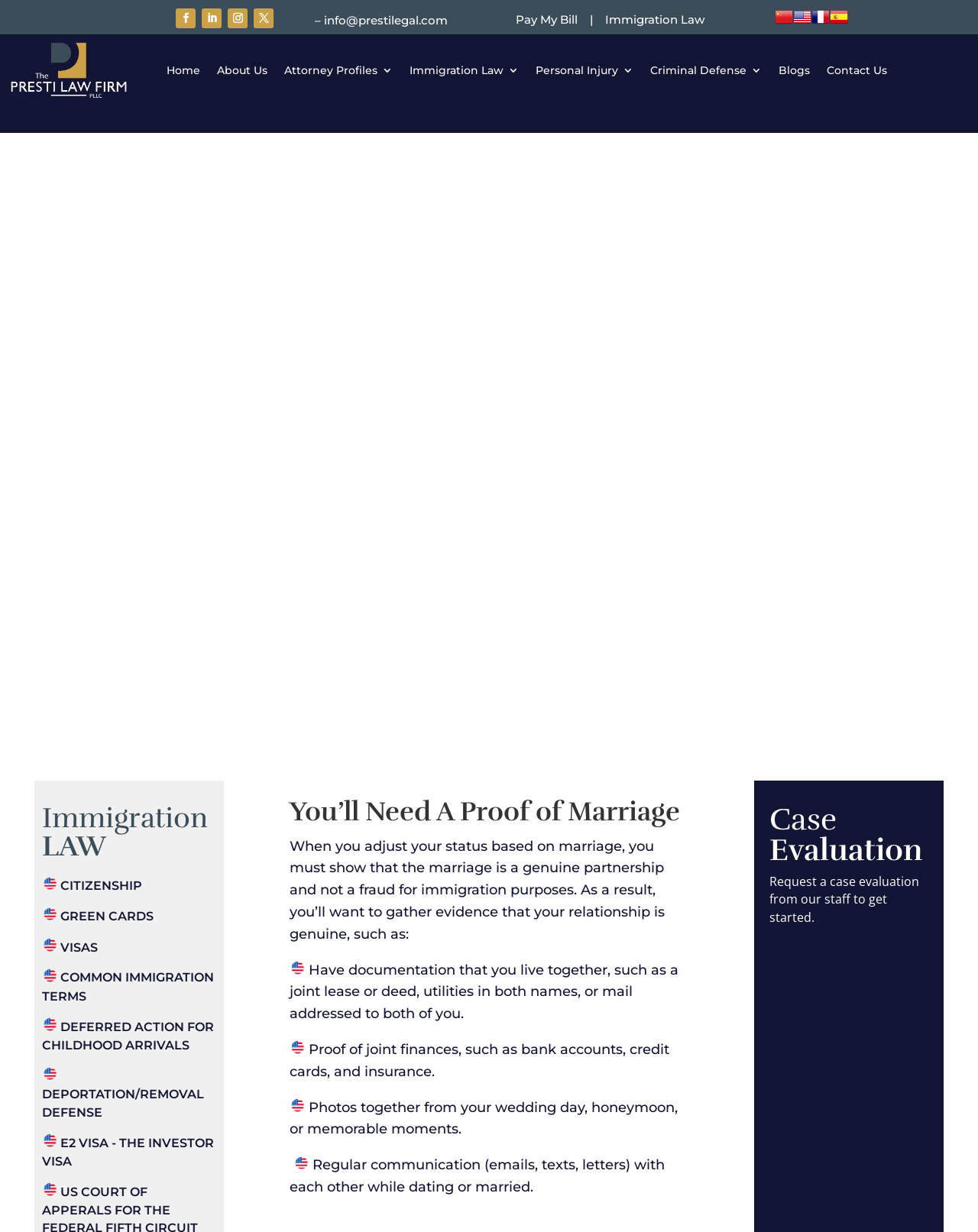Can you find the bounding box coordinates for the element that needs to be clicked to execute this instruction: "Click the 'Call Us (214) 831-8078' button"? The coordinates should be given as four float numbers between 0 and 1, i.e., [left, top, right, bottom].

[0.524, 0.544, 0.695, 0.585]